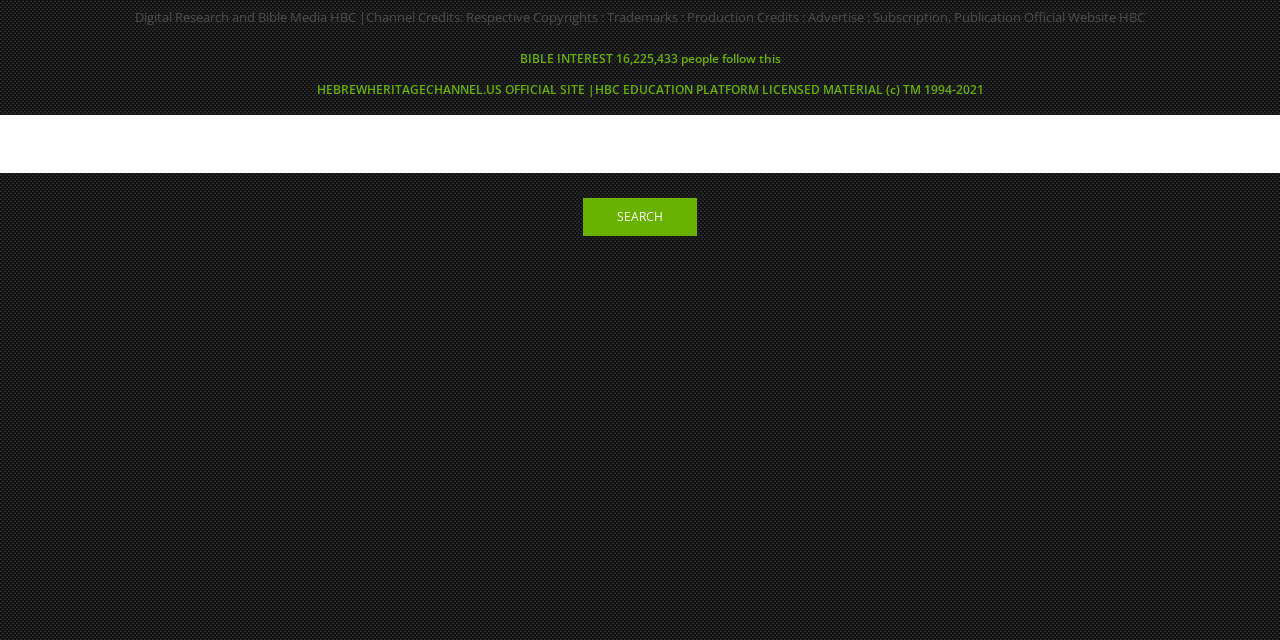Identify the bounding box coordinates for the UI element mentioned here: "parent_node: Search for: value="Search"". Provide the coordinates as four float values between 0 and 1, i.e., [left, top, right, bottom].

[0.455, 0.309, 0.545, 0.369]